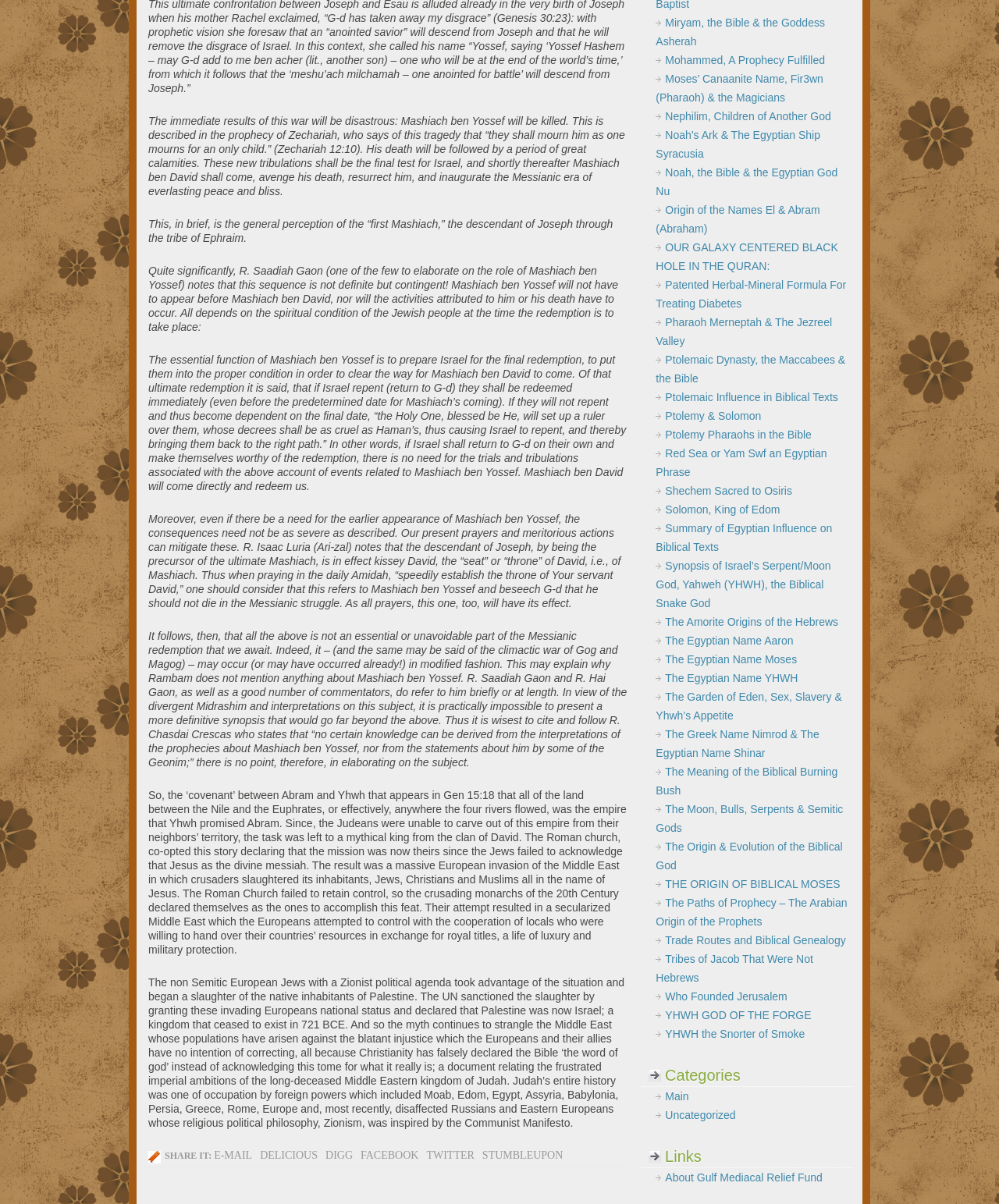Please find the bounding box coordinates of the element's region to be clicked to carry out this instruction: "Check quick links".

None